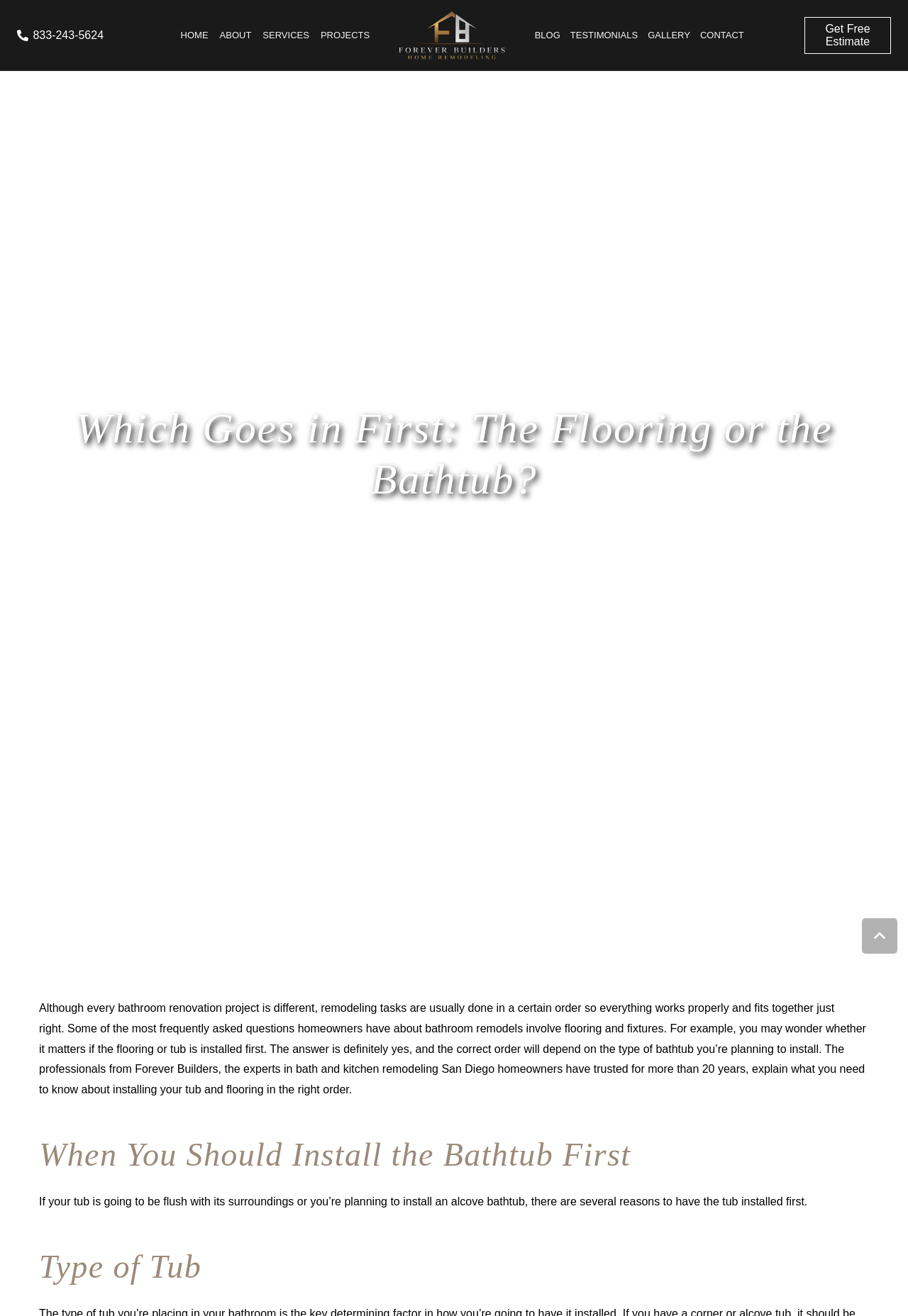Please identify the bounding box coordinates of the clickable region that I should interact with to perform the following instruction: "Click the 'CONTACT' link". The coordinates should be expressed as four float numbers between 0 and 1, i.e., [left, top, right, bottom].

[0.766, 0.019, 0.825, 0.035]